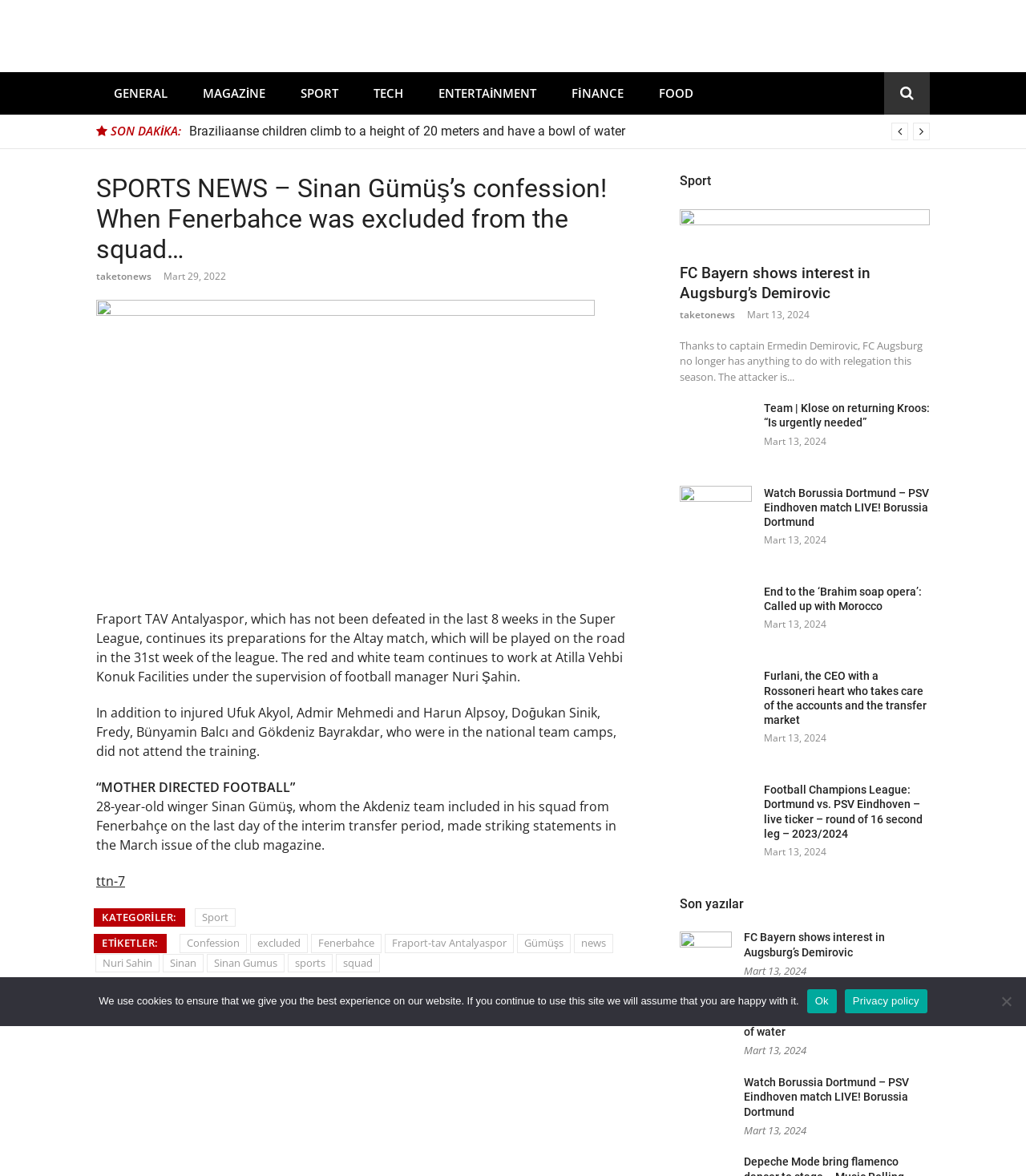What categories are available on the website?
Please provide a detailed answer to the question.

I found the categories by looking at the links at the top of the webpage, which are GENERAL, MAGAZİNE, SPORT, TECH, ENTERTAİNMENT, FİNANCE, and FOOD.